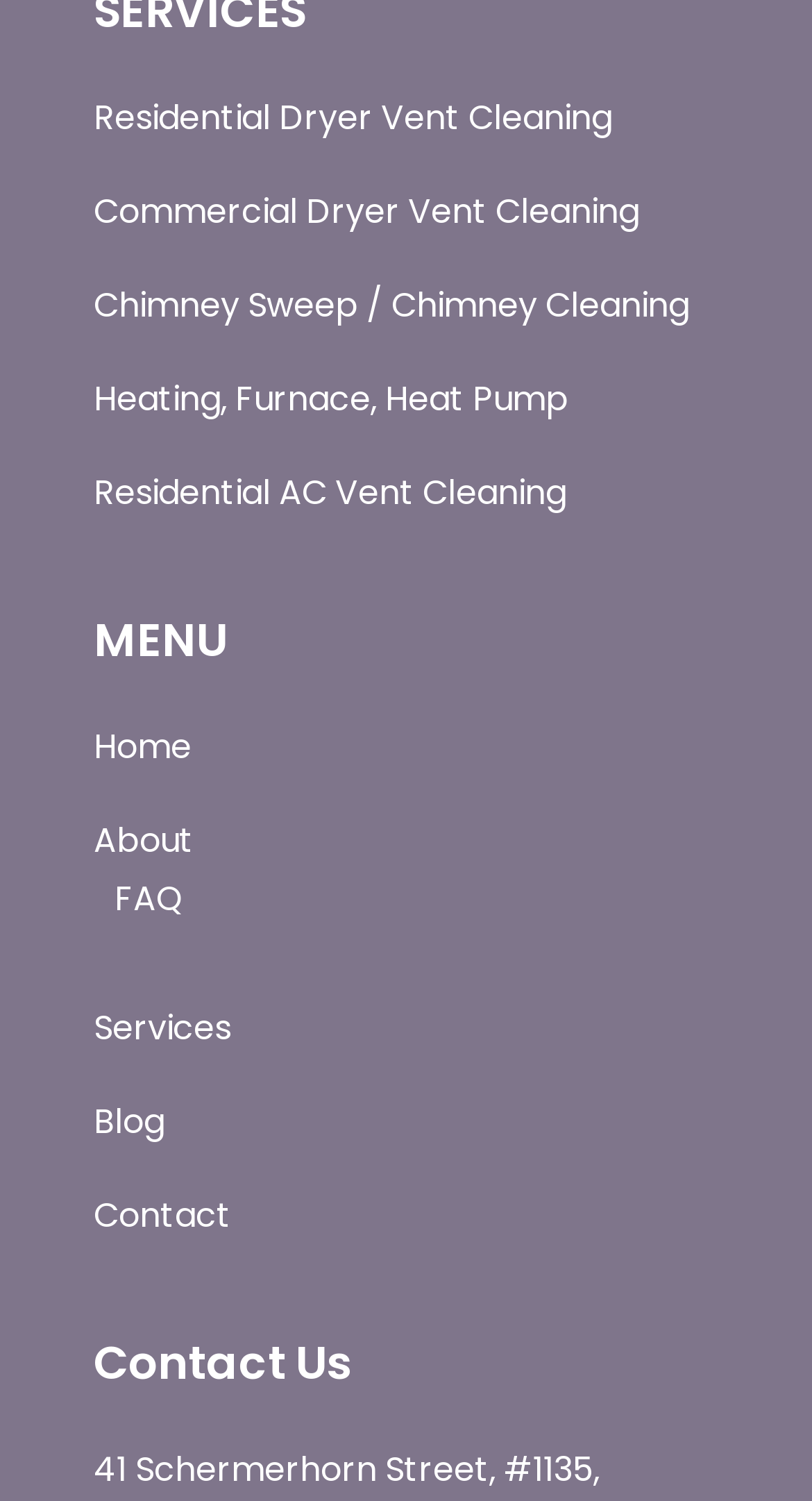Determine the bounding box coordinates of the region that needs to be clicked to achieve the task: "Read the Blog".

[0.115, 0.729, 0.885, 0.768]